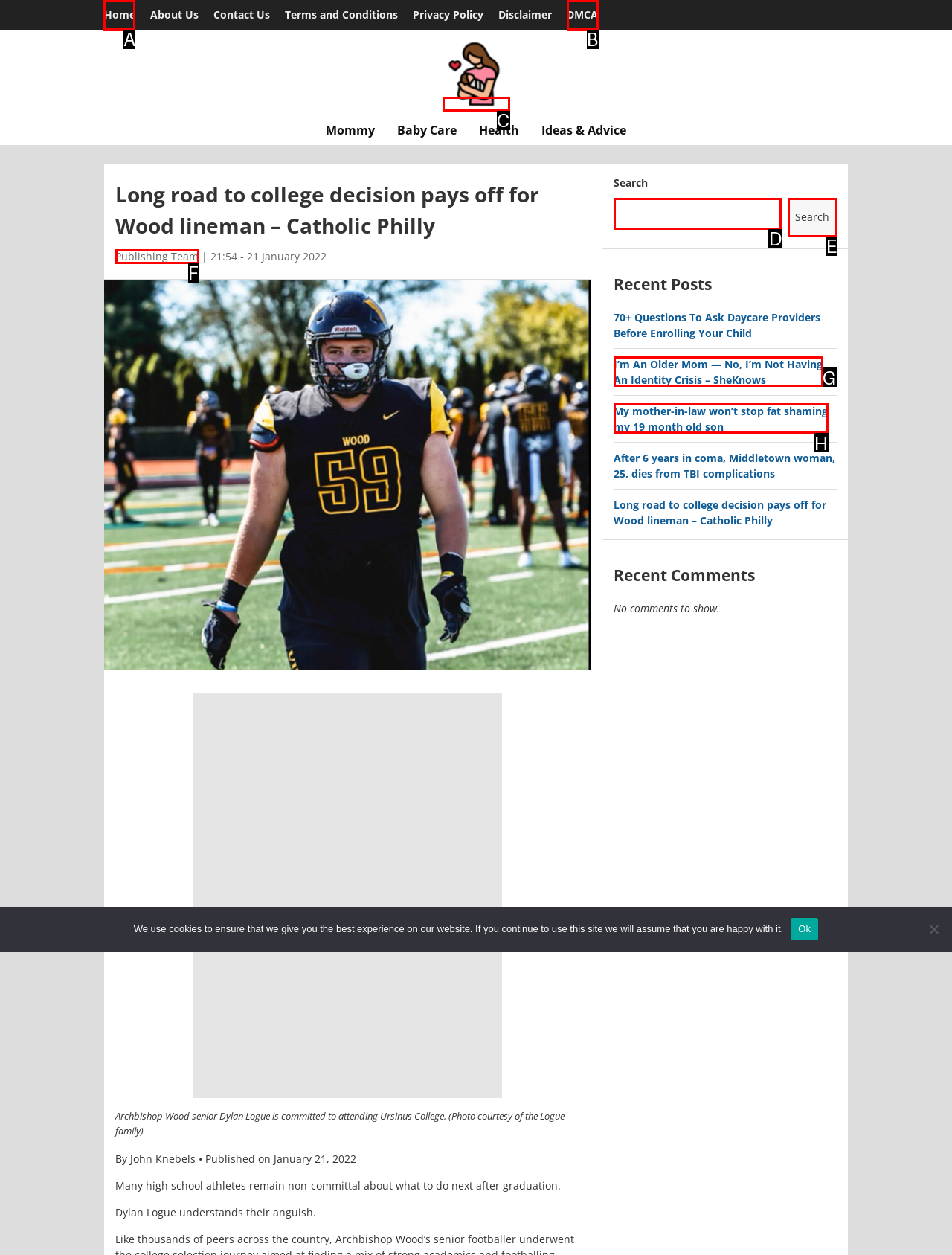Determine the correct UI element to click for this instruction: Click Home. Respond with the letter of the chosen element.

A